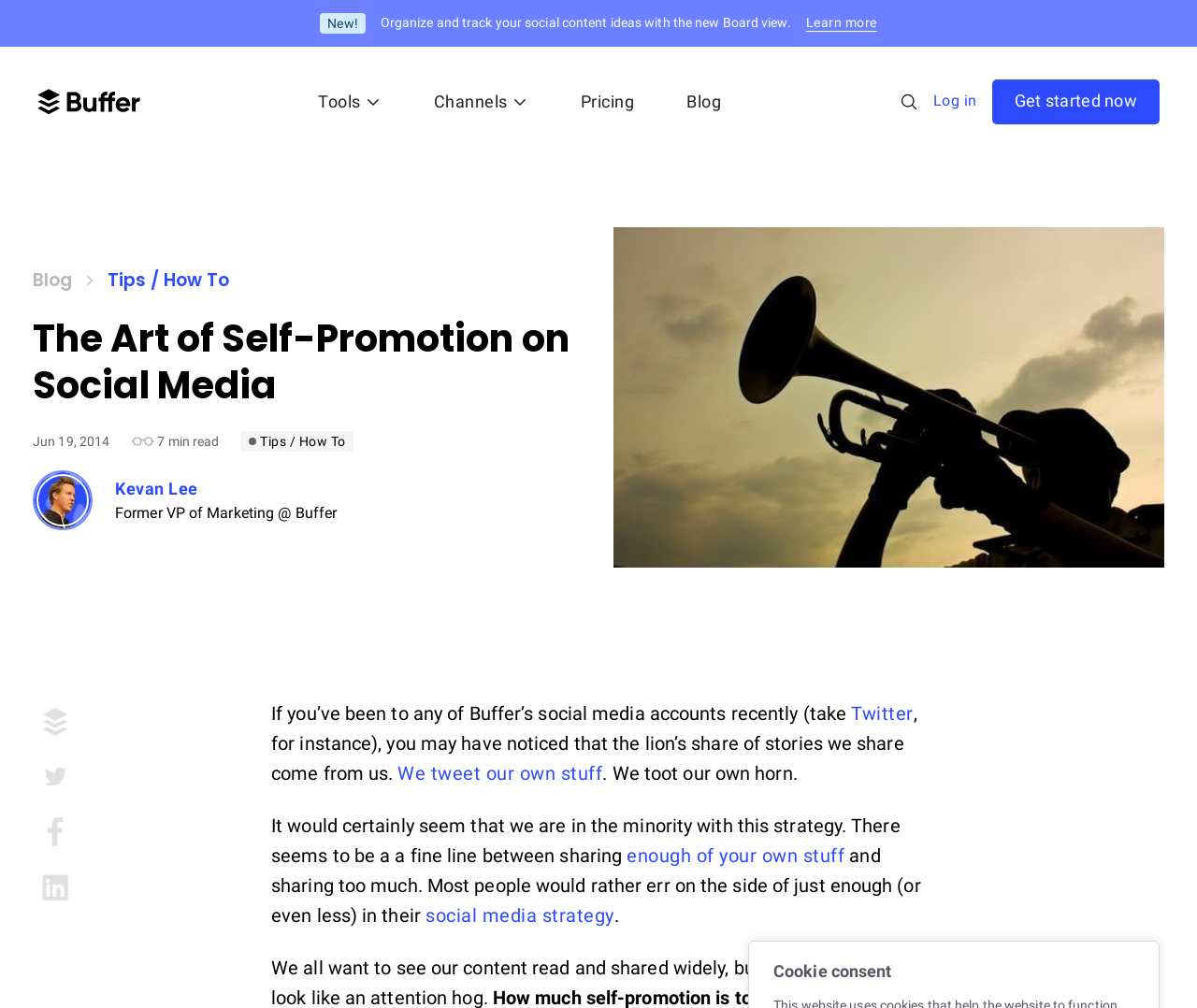Given the description: "Get started now", determine the bounding box coordinates of the UI element. The coordinates should be formatted as four float numbers between 0 and 1, [left, top, right, bottom].

[0.829, 0.079, 0.969, 0.123]